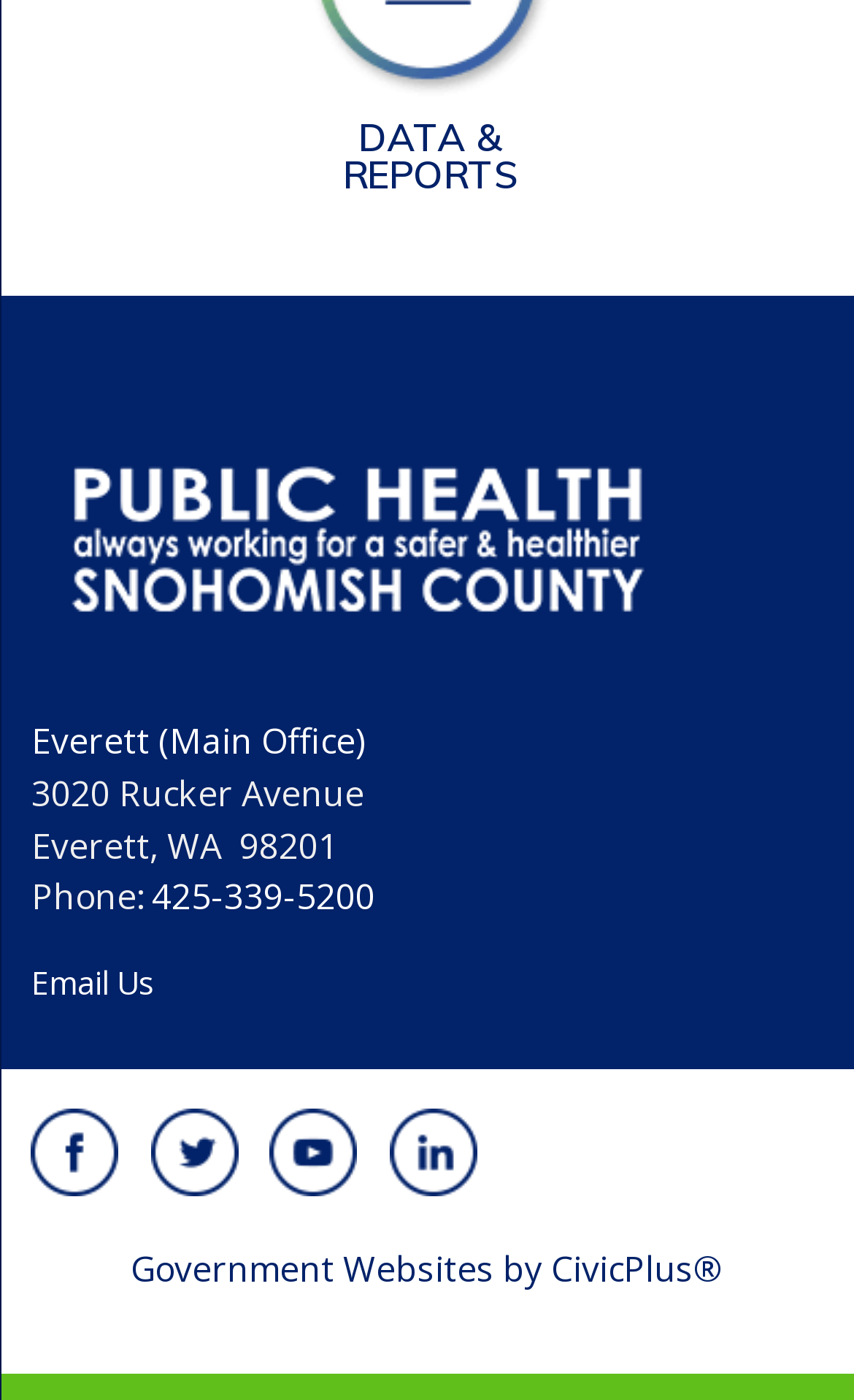What social media platforms are linked on the webpage?
Could you please answer the question thoroughly and with as much detail as possible?

The social media platforms linked on the webpage can be found in the 'complementary' region, which is located at the bottom of the webpage. The links to Facebook, Twitter, YouTube, and Linkedin are specified as separate link elements, each with an accompanying image element.